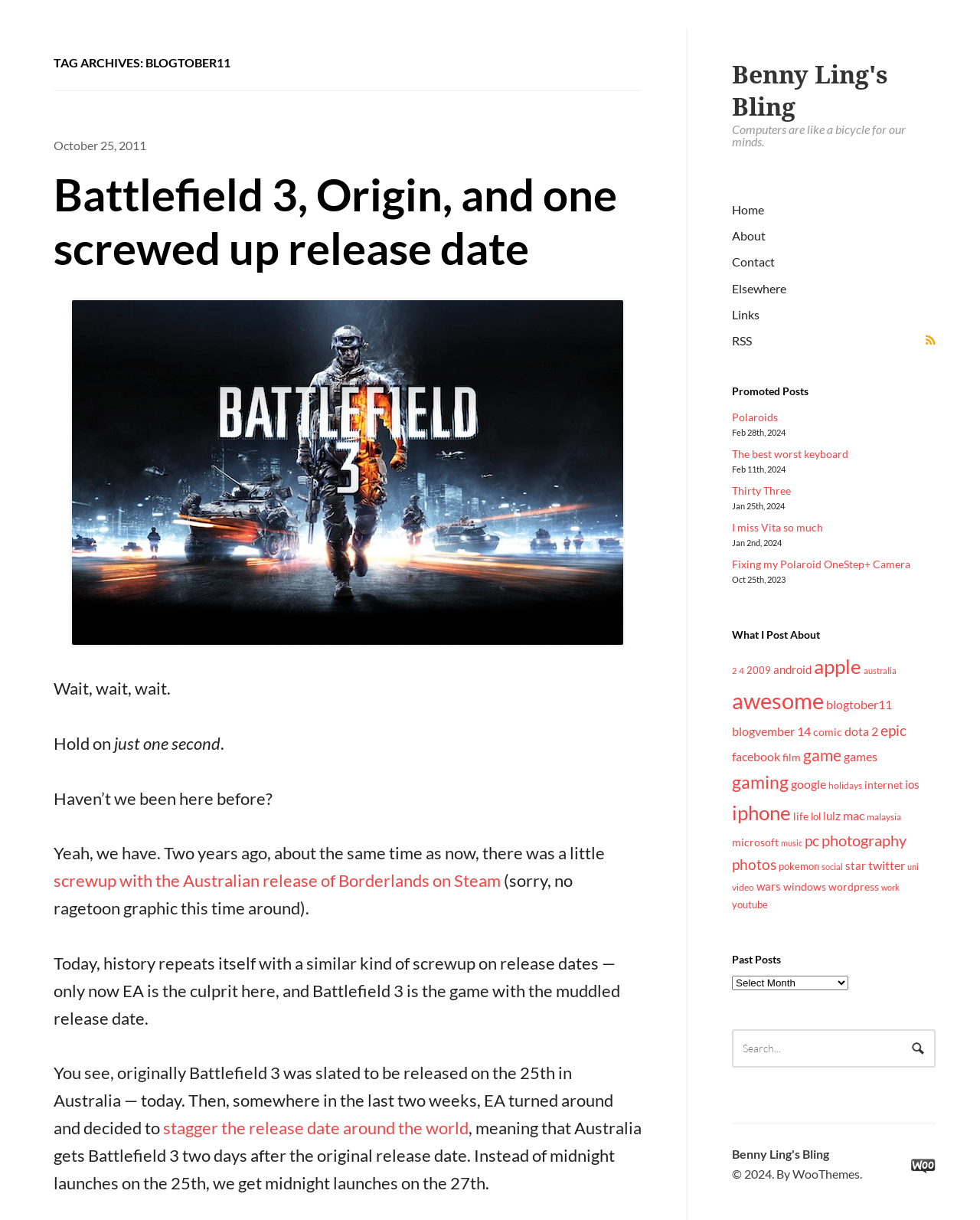What is the name of the theme used by the blog?
By examining the image, provide a one-word or phrase answer.

WooThemes